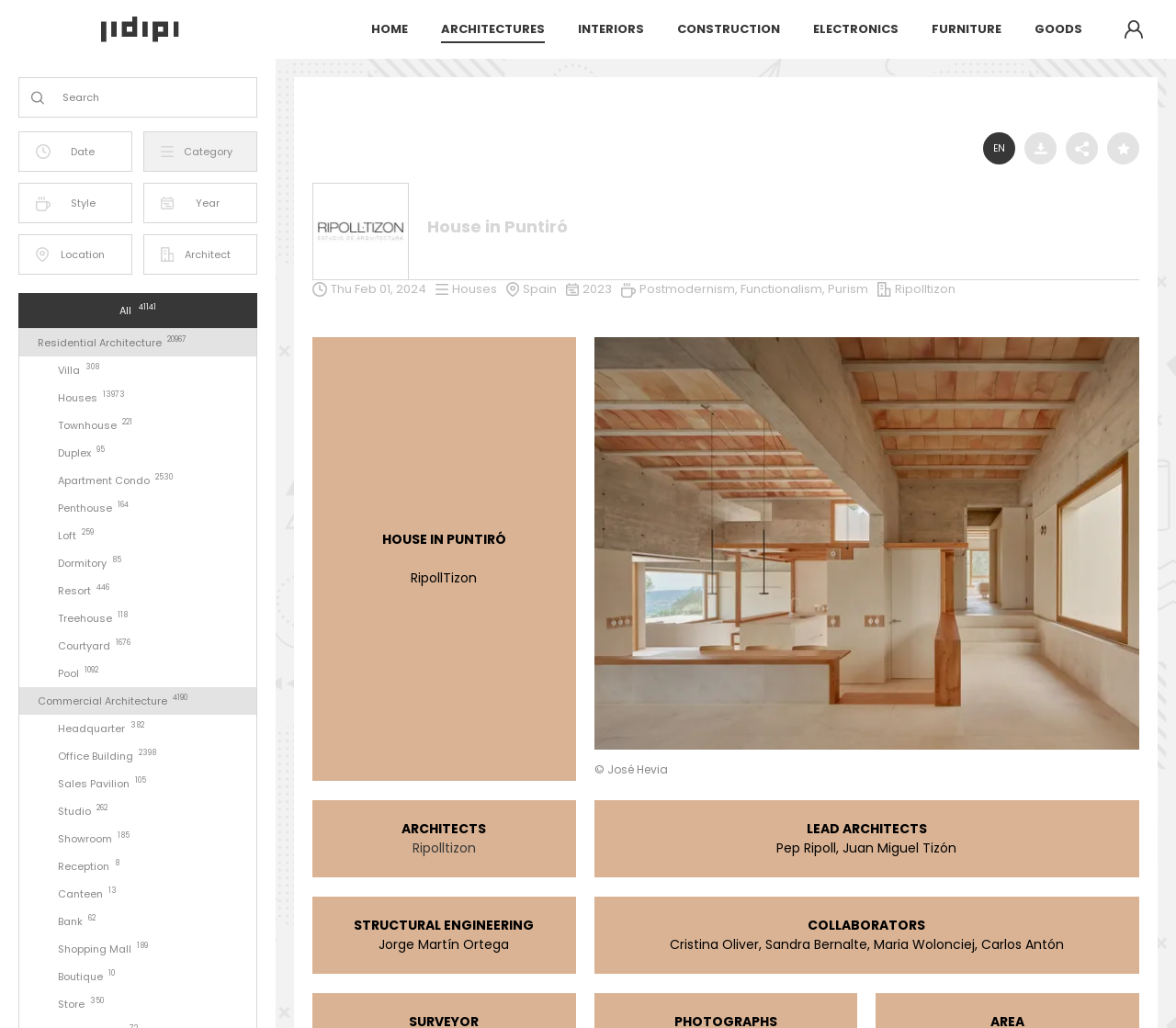Provide a thorough summary of the webpage.

The webpage appears to be a project showcase for an architectural firm, specifically featuring a "House in Puntiró" project. At the top, there is a navigation menu with links to different sections, including "HOME", "ARCHITECTURES", "INTERIORS", "CONSTRUCTION", "ELECTRONICS", "FURNITURE", and "GOODS". To the right of the navigation menu, there is an image of an avatar and a language selection dropdown.

Below the navigation menu, there is a large image of the "House in Puntiró" project, accompanied by a heading and several links to related information, such as the date, location, and architectural styles. There are also several small images scattered throughout this section, likely representing different aspects of the project.

To the right of the project image, there is a sidebar with several sections, including a search bar, a combobox, and a tablist with options for filtering by date, category, style, year, location, and architect. Below the tablist, there are several links to related projects, such as "Residential Architecture 20967" and "Villa 308".

Further down the page, there is a section with detailed information about the project, including the architects, structural engineers, and collaborators involved. There are also several static text elements with labels such as "ARCHITECTS", "LEAD ARCHITECTS", "STRUCTURAL ENGINEERING", and "COLLABORATORS".

Overall, the webpage appears to be a showcase for the "House in Puntiró" project, with a focus on providing detailed information about the project and its creators, as well as links to related projects and filtering options for exploring similar content.